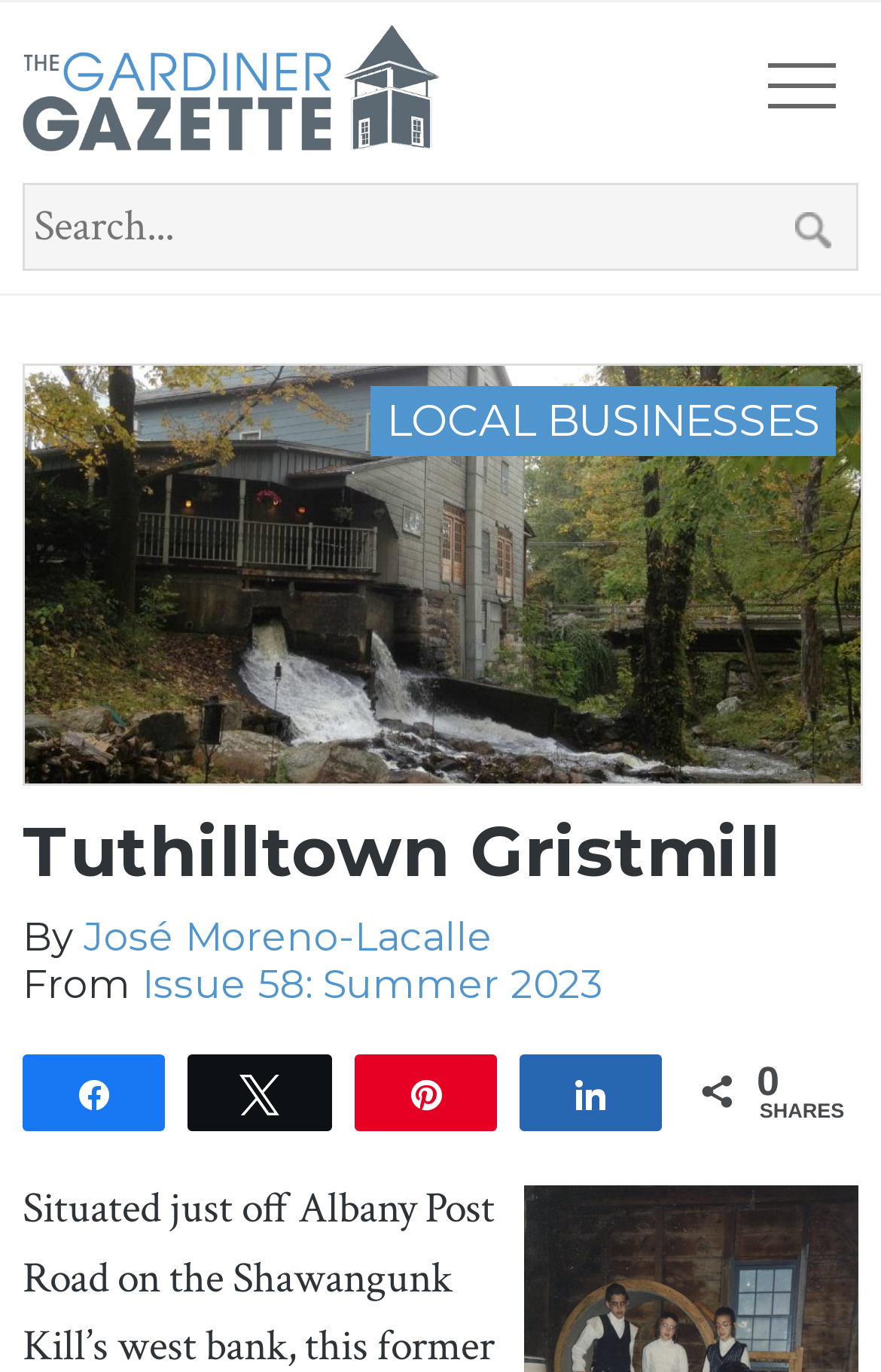Indicate the bounding box coordinates of the element that must be clicked to execute the instruction: "Read about Tuthilltown Gristmill". The coordinates should be given as four float numbers between 0 and 1, i.e., [left, top, right, bottom].

[0.026, 0.59, 0.974, 0.651]